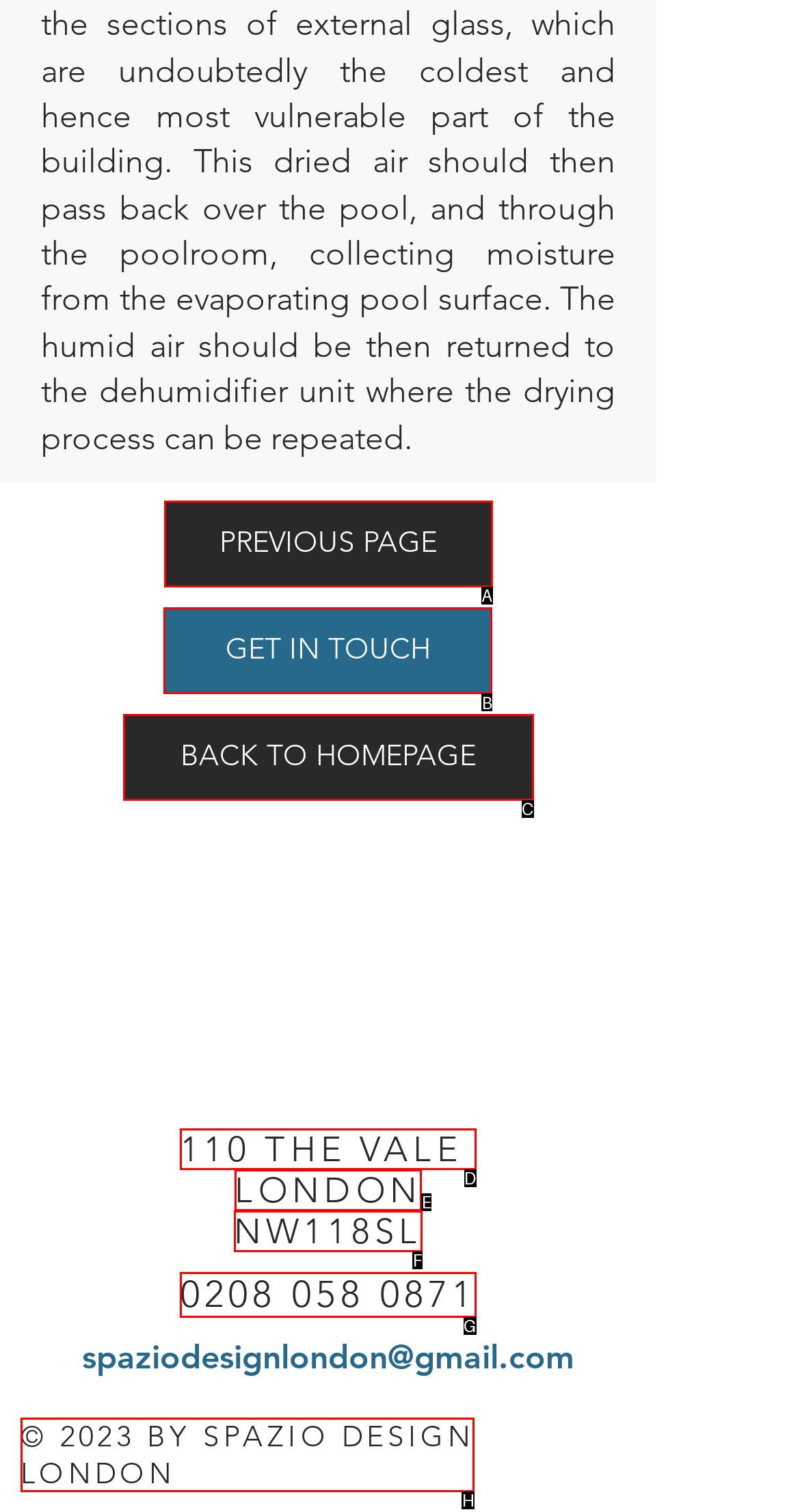Show which HTML element I need to click to perform this task: get in touch with the company Answer with the letter of the correct choice.

B